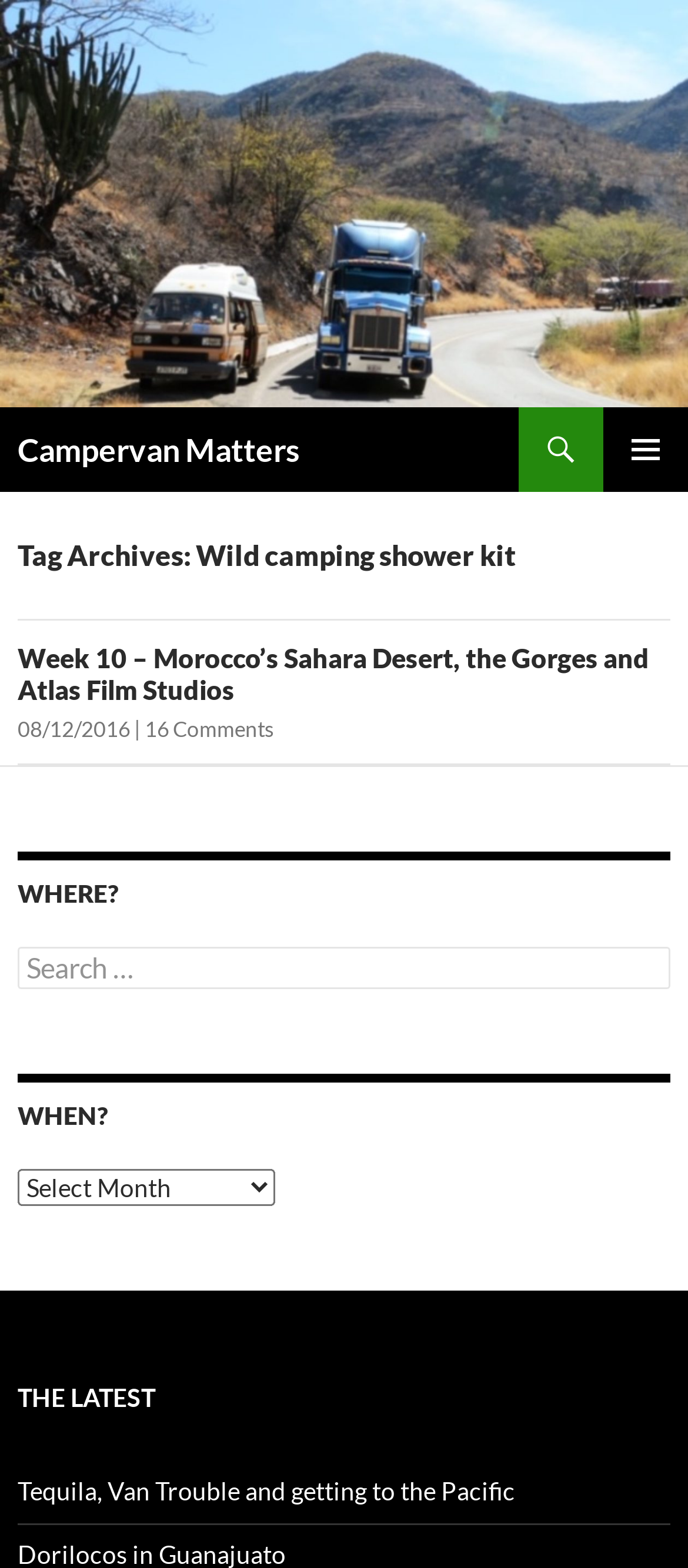Determine the bounding box coordinates of the section to be clicked to follow the instruction: "Click on the Campervan Matters link". The coordinates should be given as four float numbers between 0 and 1, formatted as [left, top, right, bottom].

[0.0, 0.117, 1.0, 0.138]